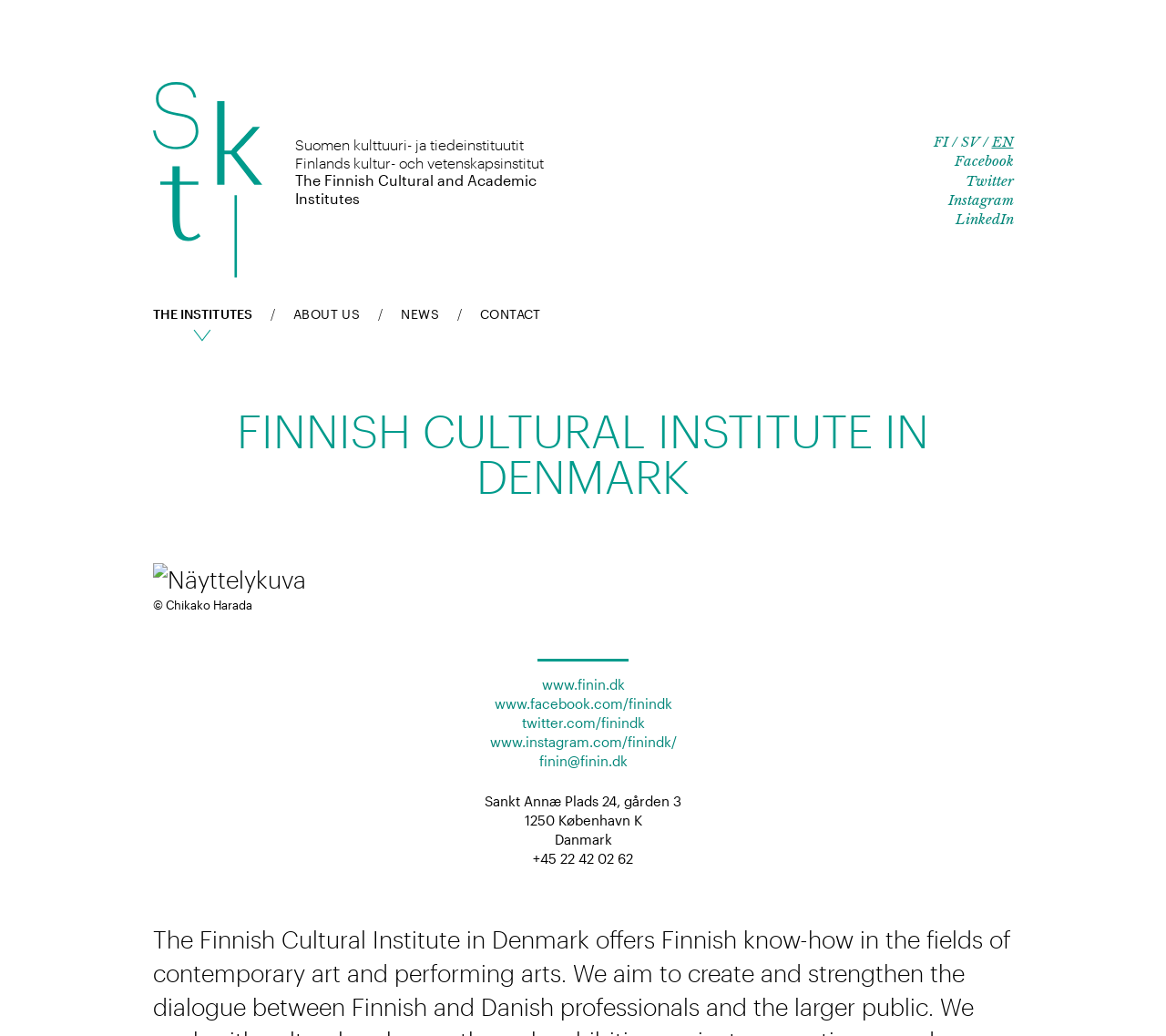Pinpoint the bounding box coordinates of the area that should be clicked to complete the following instruction: "Visit the Facebook page". The coordinates must be given as four float numbers between 0 and 1, i.e., [left, top, right, bottom].

[0.818, 0.147, 0.869, 0.164]